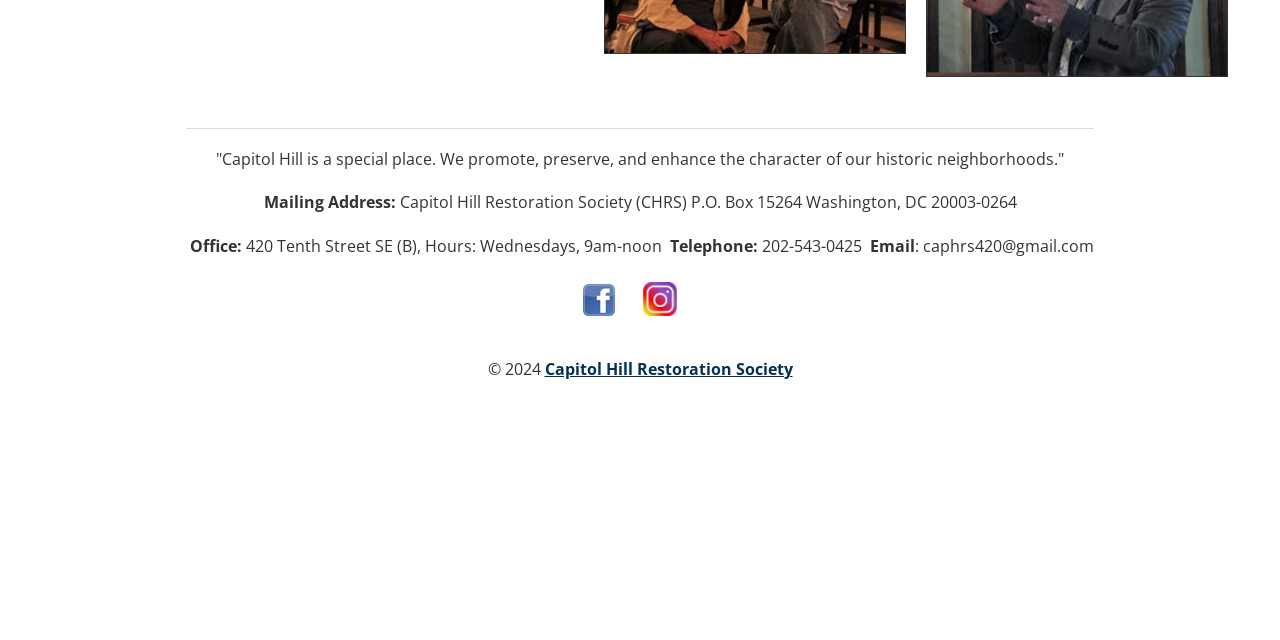Locate and provide the bounding box coordinates for the HTML element that matches this description: "Capitol Hill Restoration Society".

[0.425, 0.559, 0.619, 0.593]